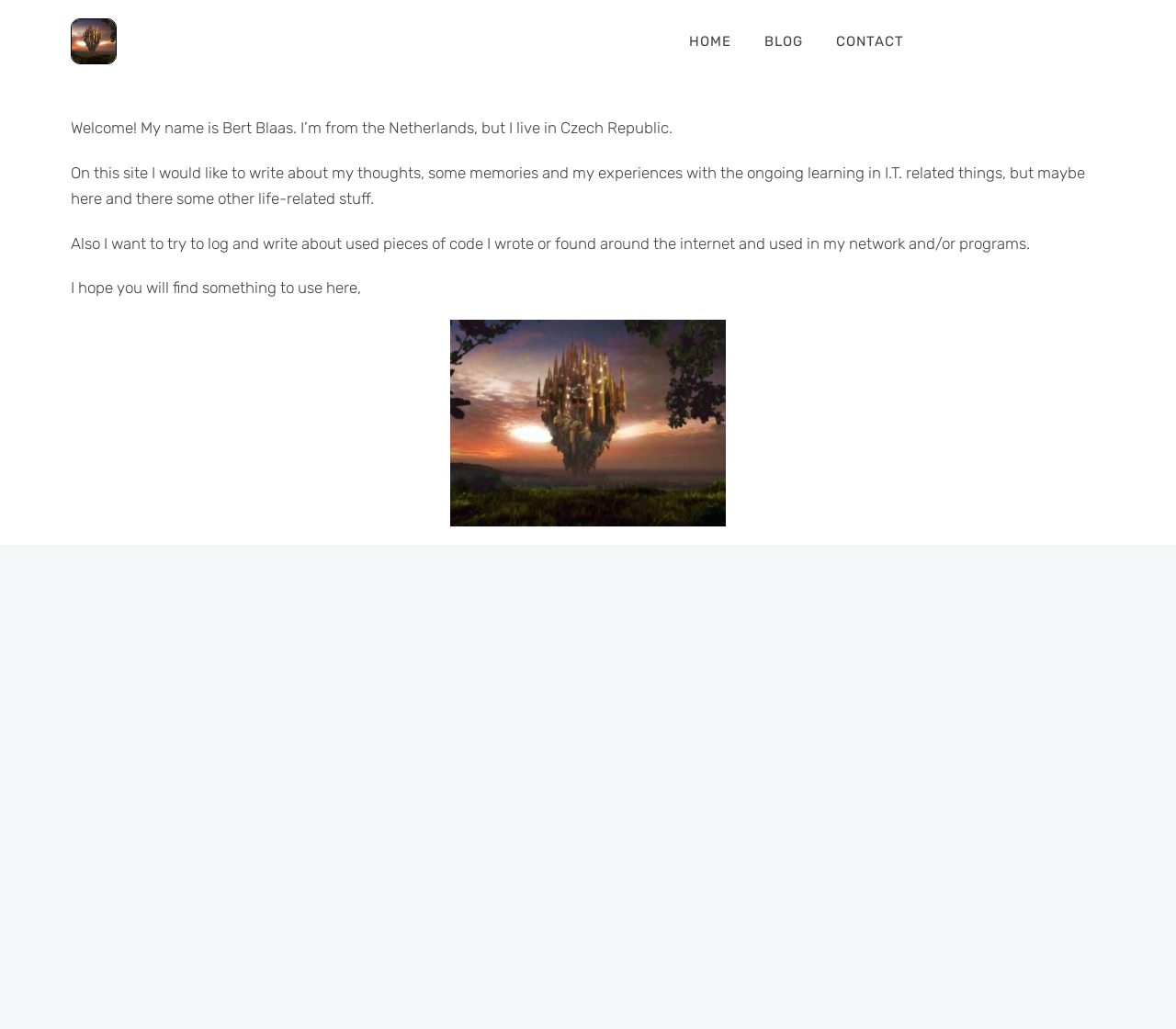What is the author's country of origin?
Please give a detailed and elaborate answer to the question.

The author mentions in the first static text element that they are 'from the Netherlands, but I live in Czech Republic.'